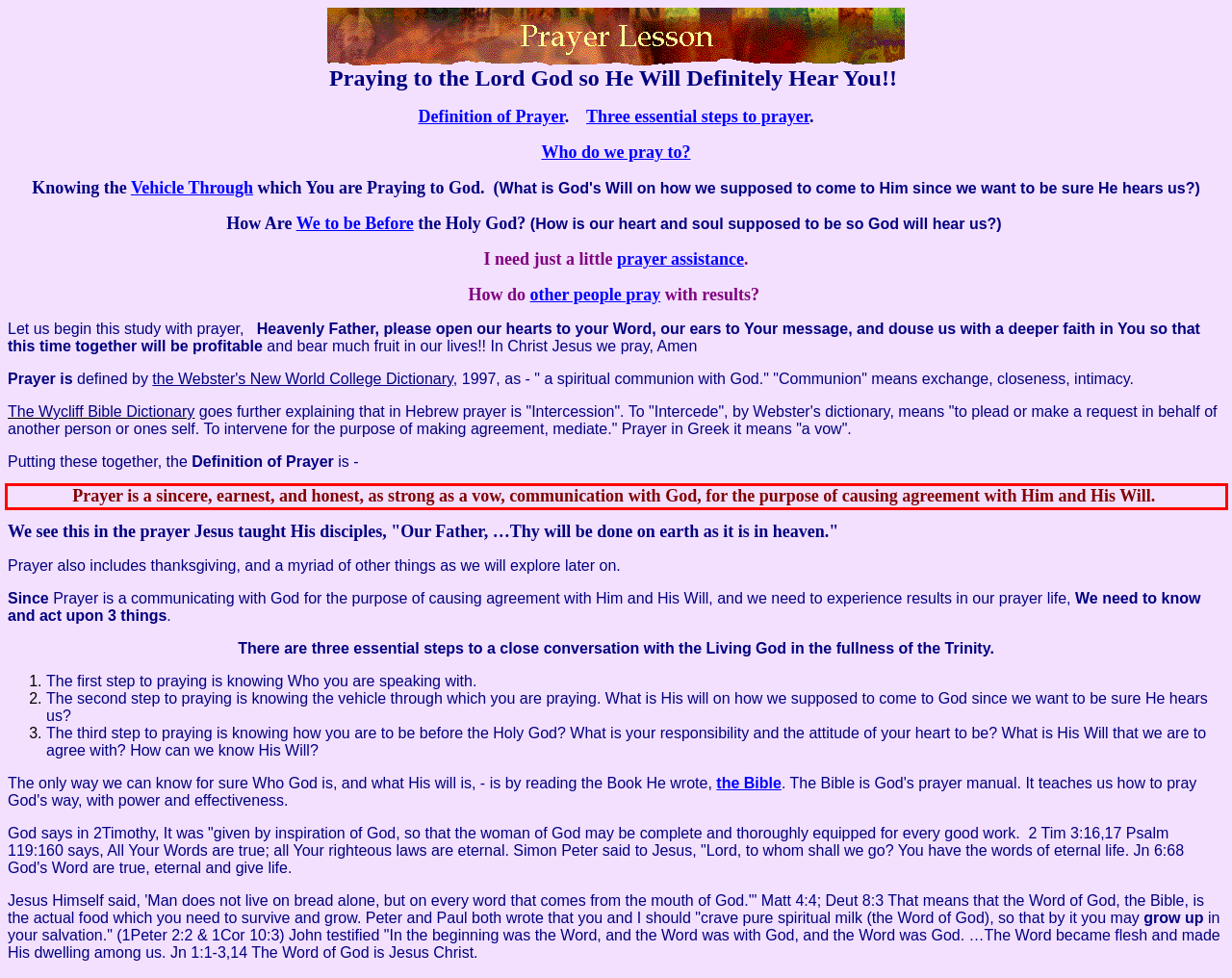Perform OCR on the text inside the red-bordered box in the provided screenshot and output the content.

Prayer is a sincere, earnest, and honest, as strong as a vow, communication with God, for the purpose of causing agreement with Him and His Will.